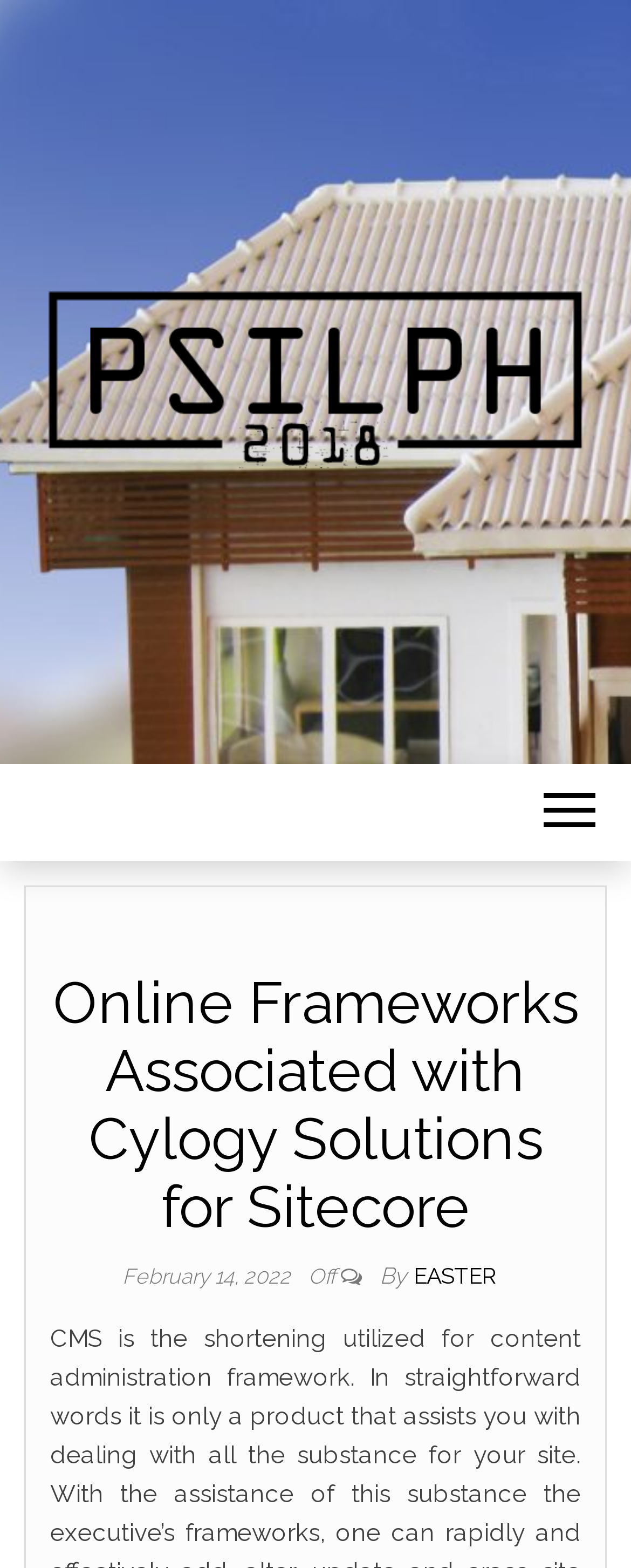Given the element description alt="Psilph 2018", identify the bounding box coordinates for the UI element on the webpage screenshot. The format should be (top-left x, top-left y, bottom-right x, bottom-right y), with values between 0 and 1.

[0.077, 0.233, 0.923, 0.252]